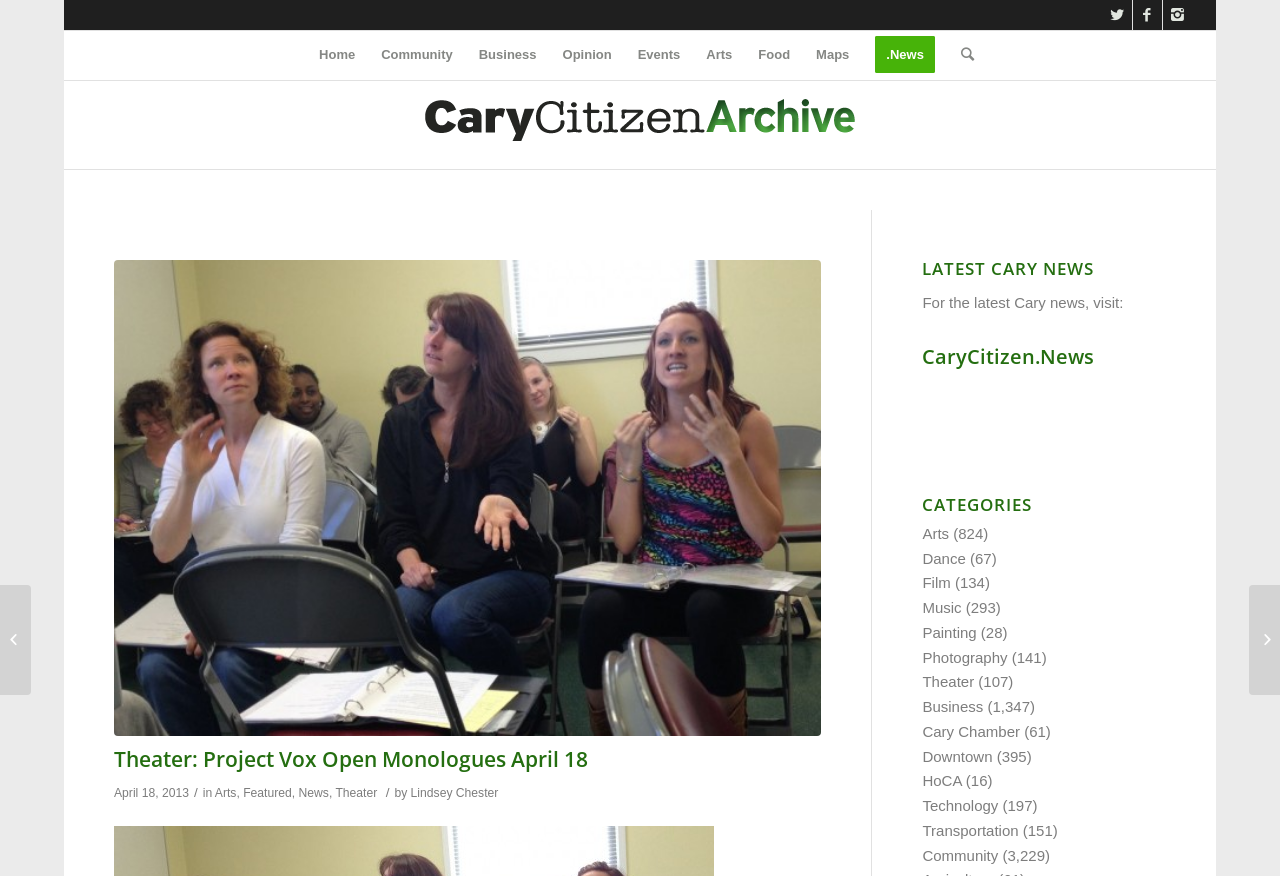Find the bounding box coordinates of the clickable region needed to perform the following instruction: "Read the latest news in Arts". The coordinates should be provided as four float numbers between 0 and 1, i.e., [left, top, right, bottom].

[0.721, 0.599, 0.741, 0.618]